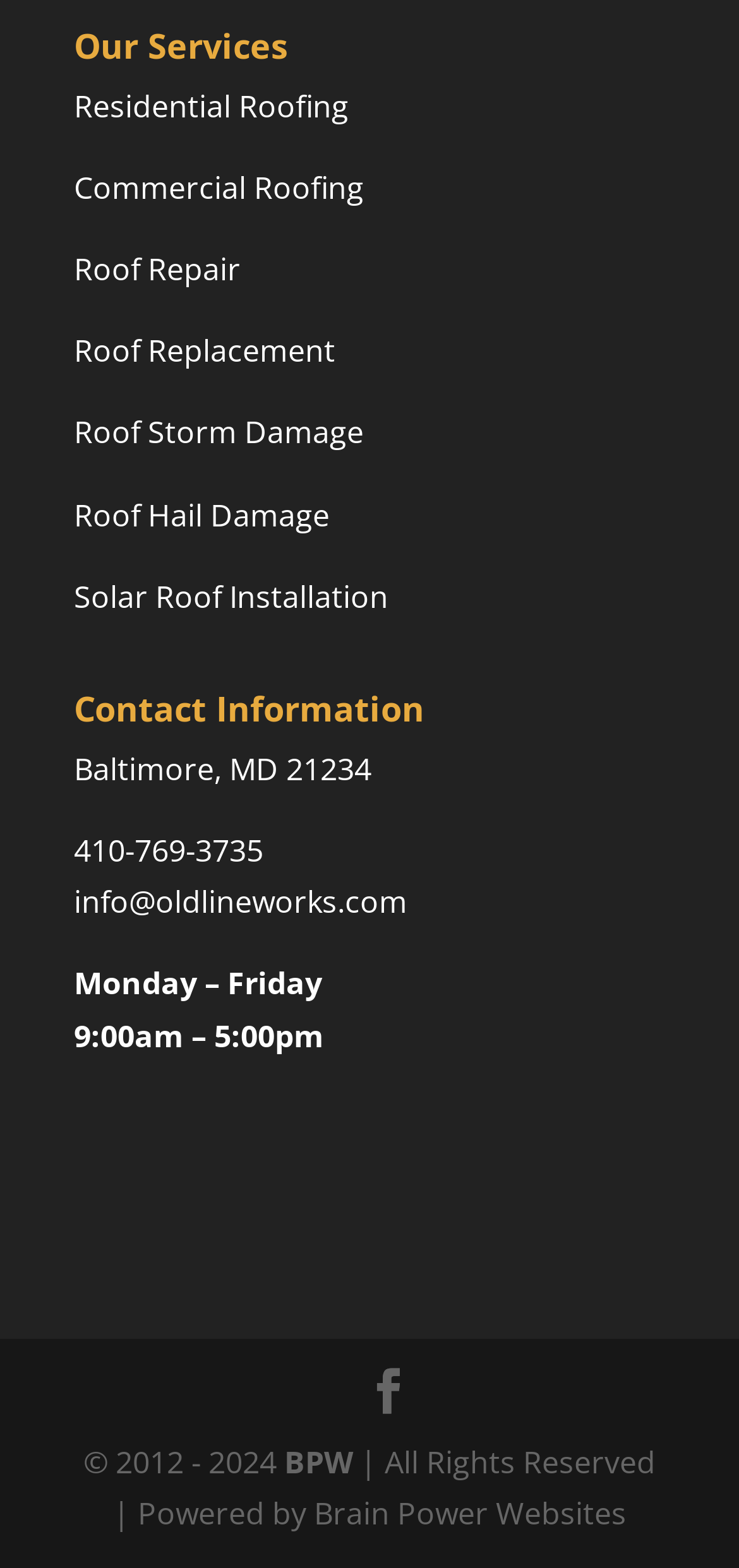Please examine the image and provide a detailed answer to the question: What is the company's address?

I found the company's address by looking at the 'Contact Information' section, where it is listed as 'Baltimore, MD 21234'.